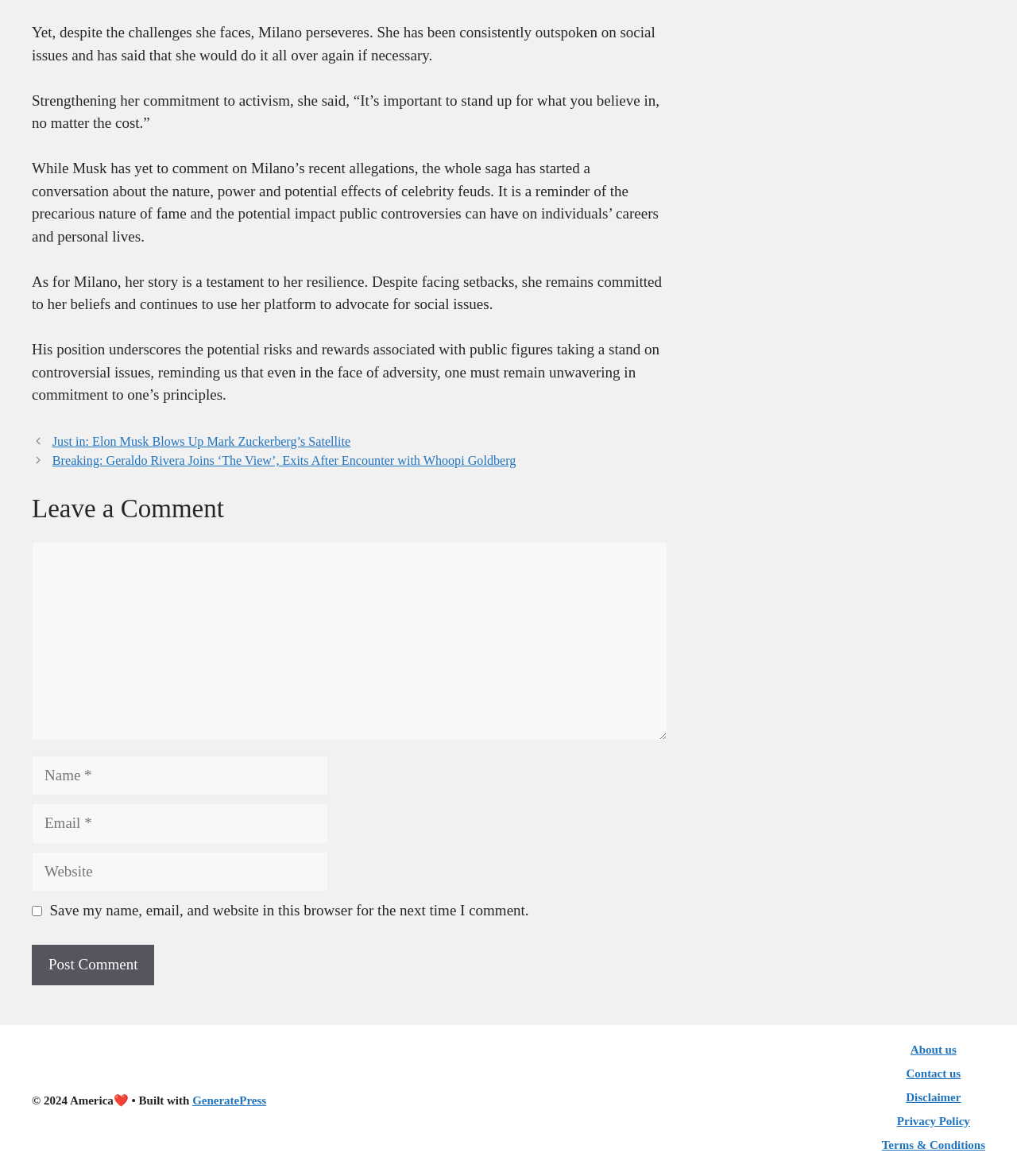Please provide the bounding box coordinates for the element that needs to be clicked to perform the following instruction: "Click the 'Post Comment' button". The coordinates should be given as four float numbers between 0 and 1, i.e., [left, top, right, bottom].

[0.031, 0.804, 0.152, 0.838]